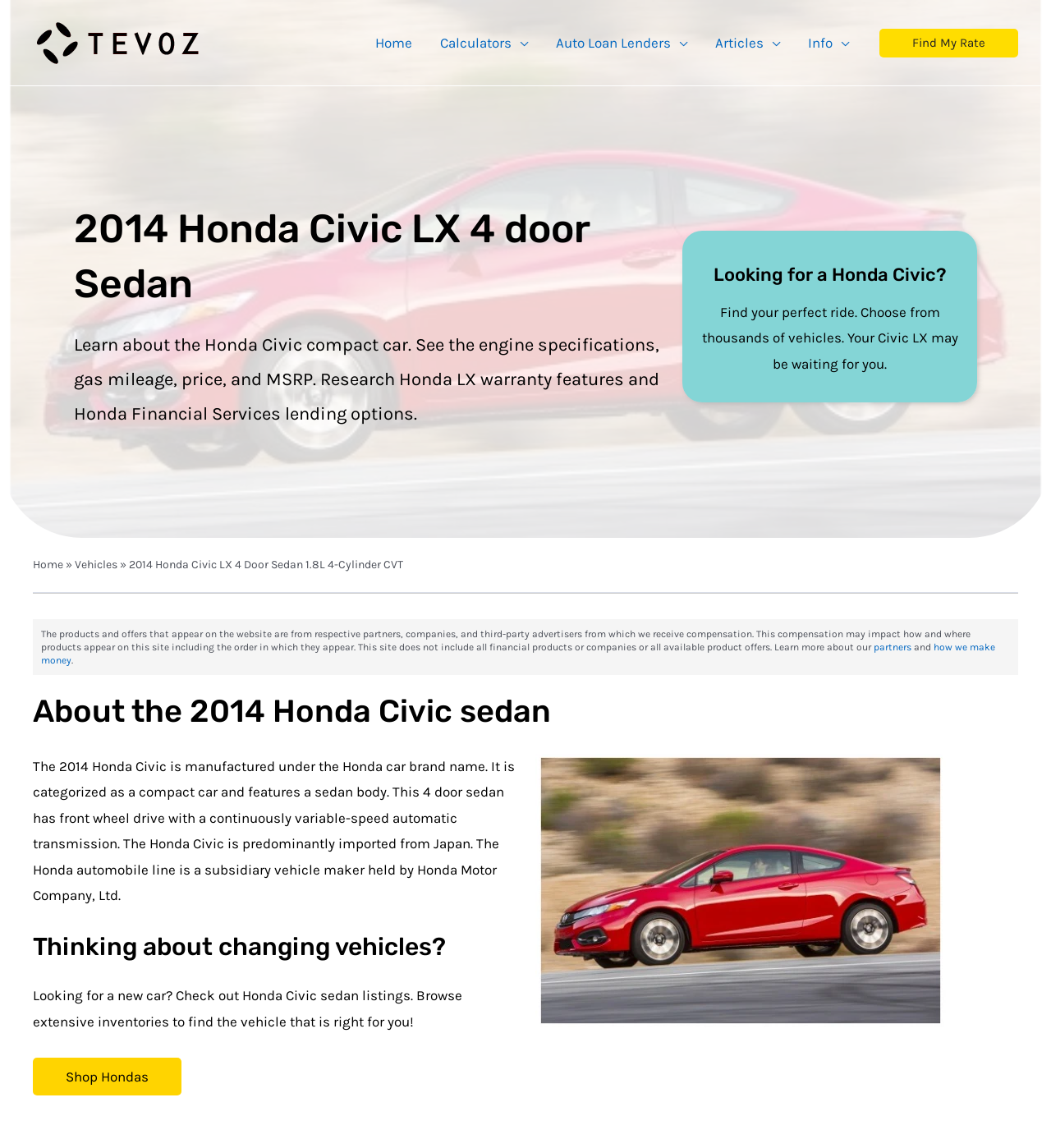Locate the bounding box coordinates of the element to click to perform the following action: 'Find My Rate'. The coordinates should be given as four float values between 0 and 1, in the form of [left, top, right, bottom].

[0.837, 0.025, 0.969, 0.05]